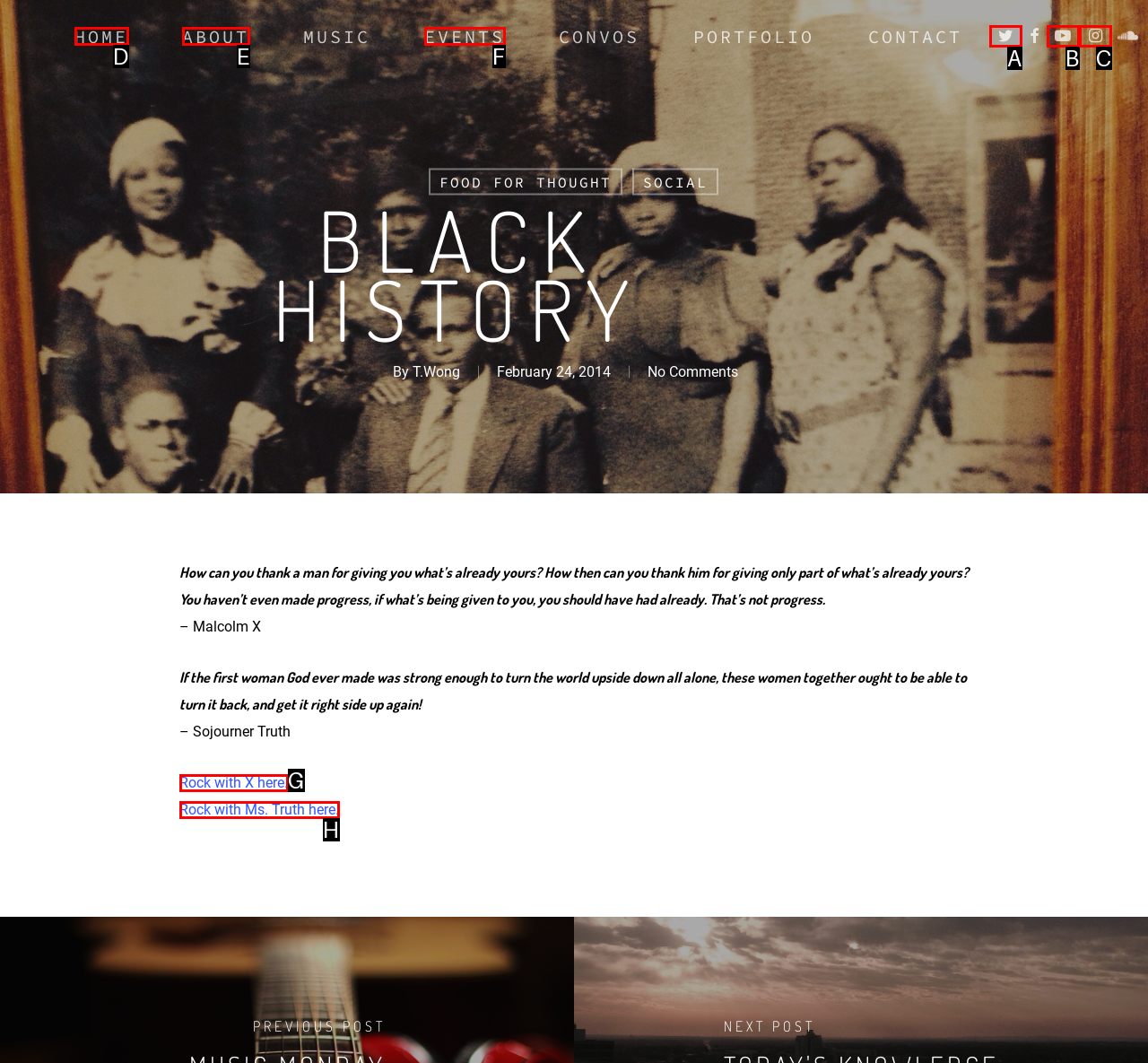From the options provided, determine which HTML element best fits the description: twitter. Answer with the correct letter.

A